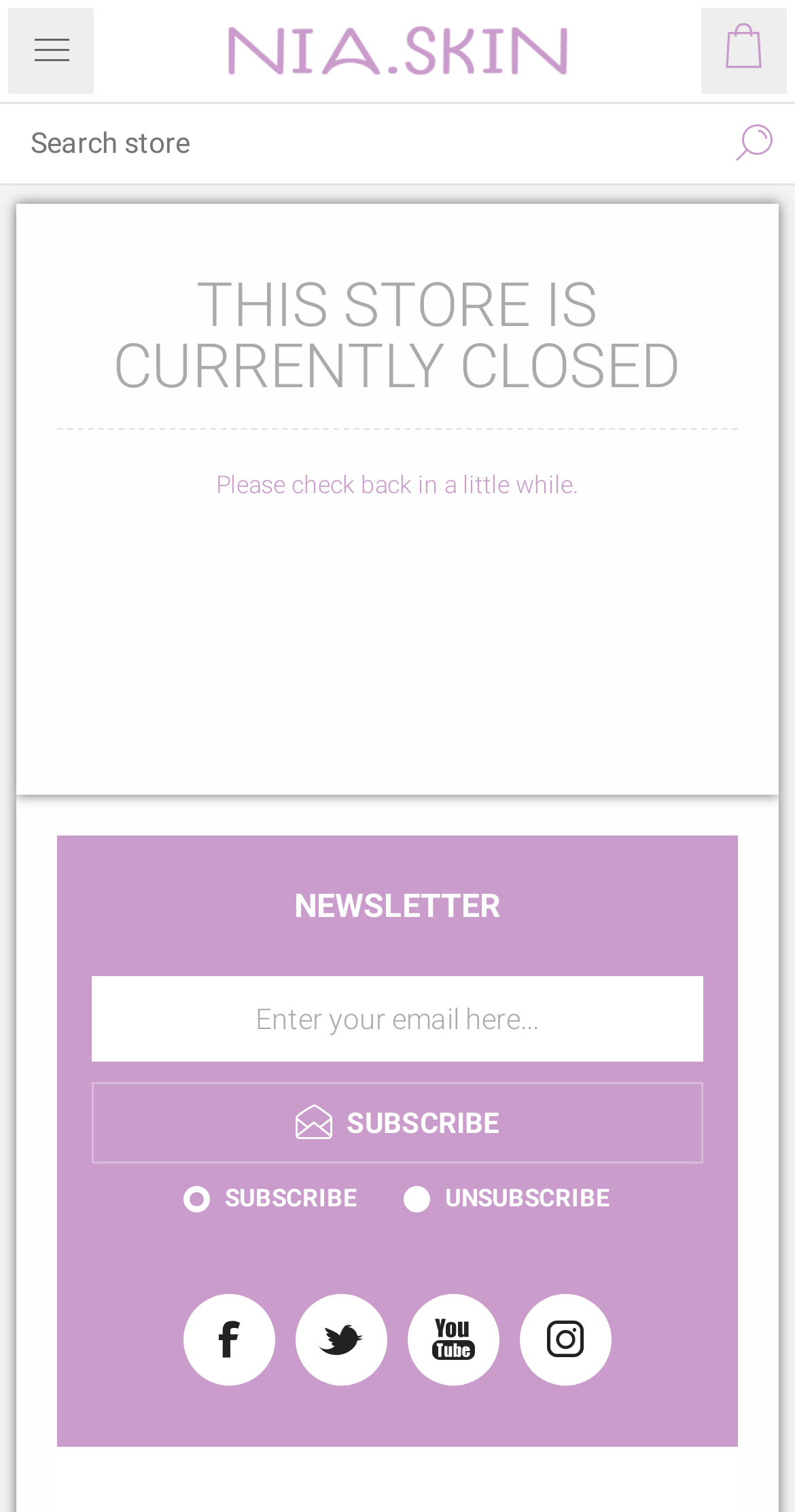Please determine the bounding box coordinates for the element with the description: "Subscribe".

[0.115, 0.716, 0.885, 0.77]